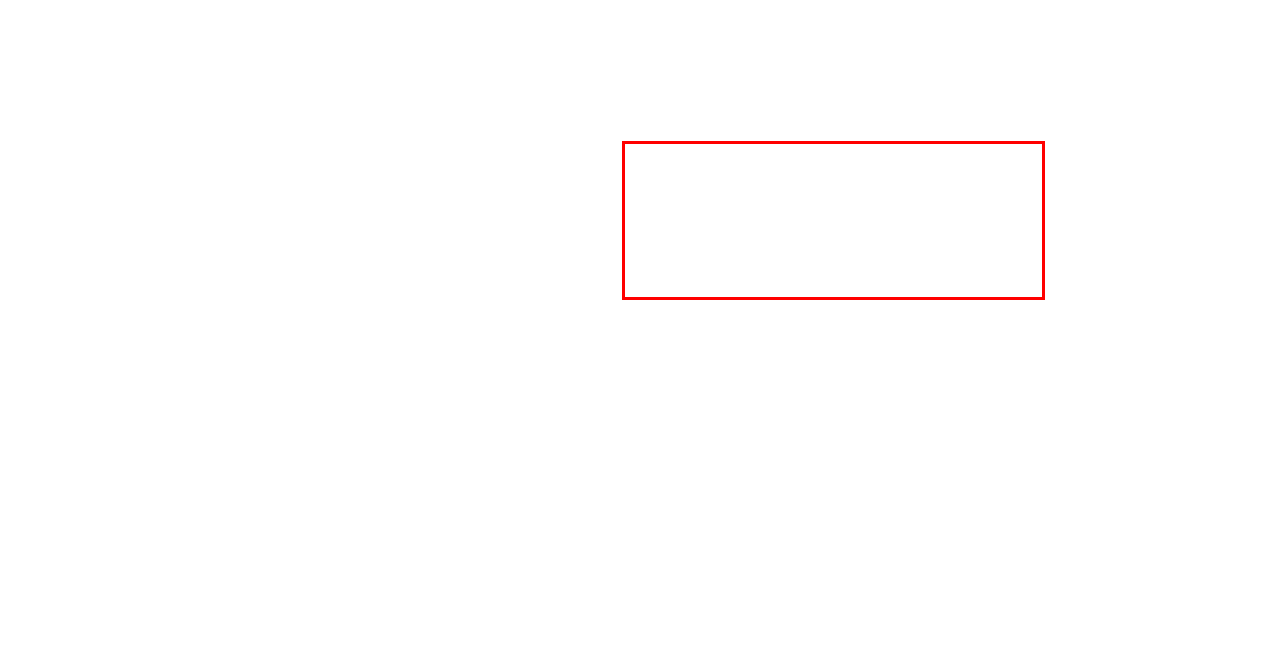Within the screenshot of the webpage, locate the red bounding box and use OCR to identify and provide the text content inside it.

Kelly’s the author of several interconnected romcom series and some standalone romances. They’re witty, urbane, wildly funny, heartbreaking, emotional happily ever afters because nothing’s better than a belly laugh and an ugly cry. And a whole lot of kissing.